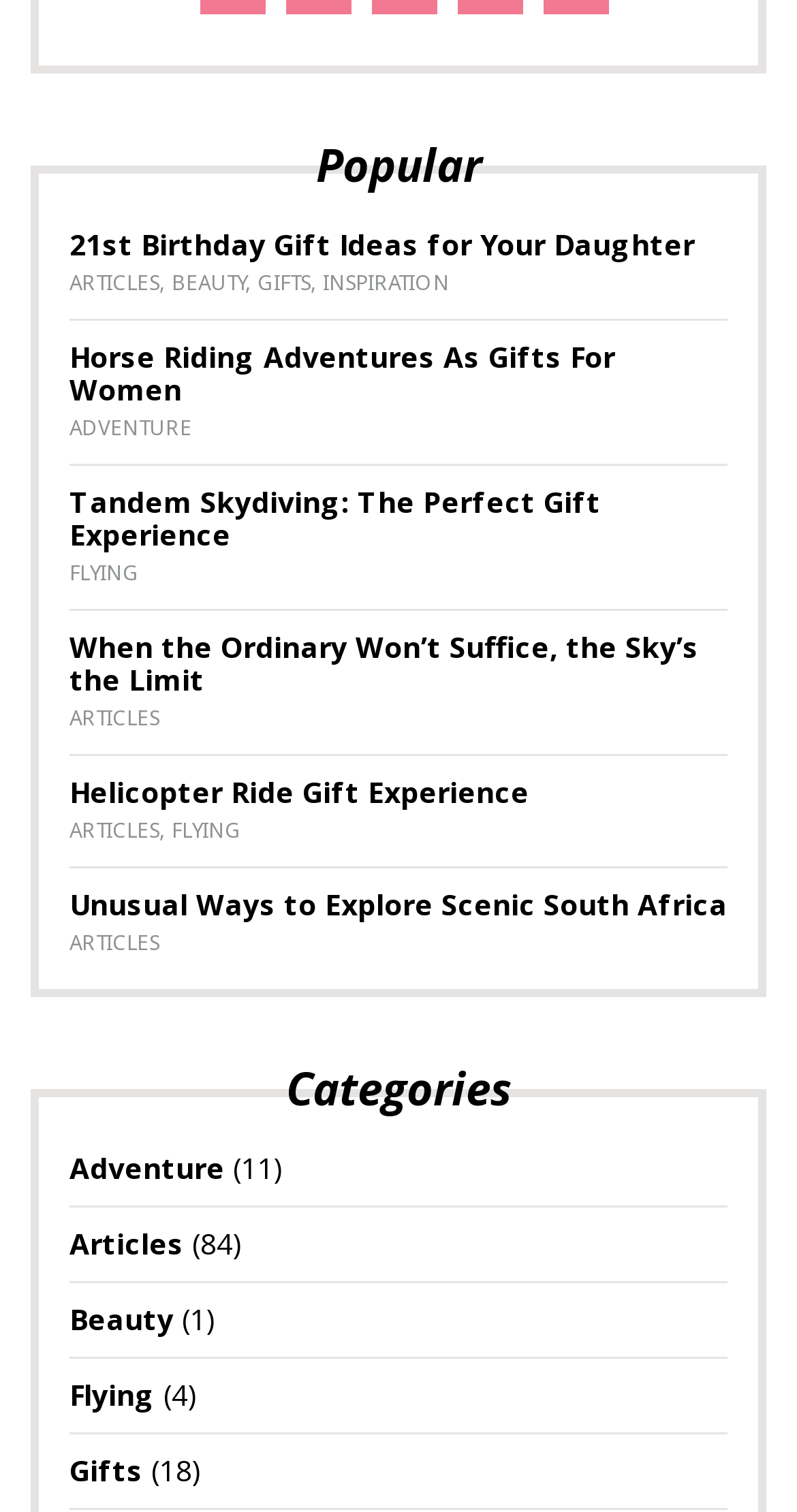What is the title of the first link under the 'Popular' heading?
Examine the screenshot and reply with a single word or phrase.

21st Birthday Gift Ideas for Your Daughter